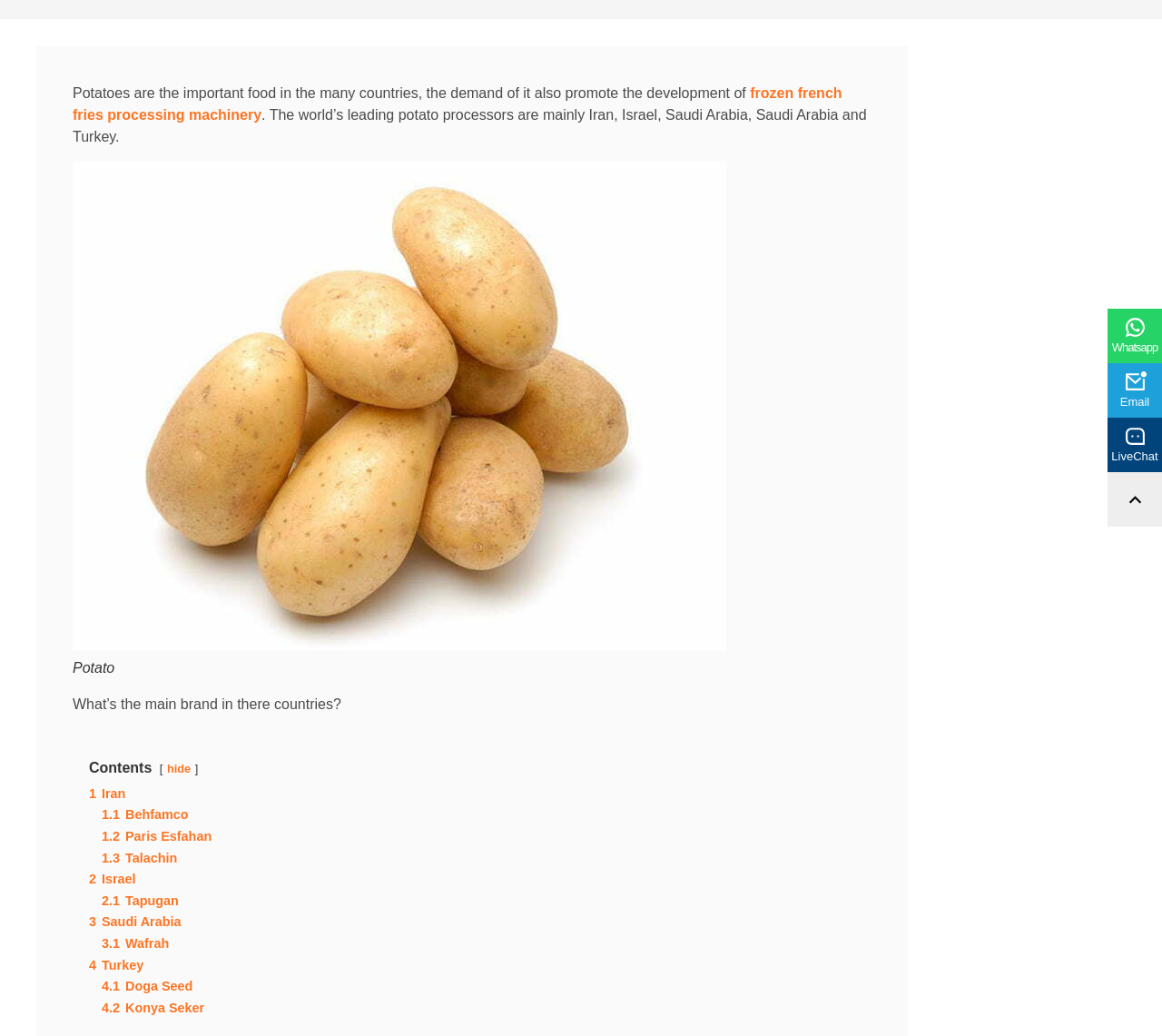Provide the bounding box for the UI element matching this description: "LiveChat".

[0.953, 0.403, 1.0, 0.456]